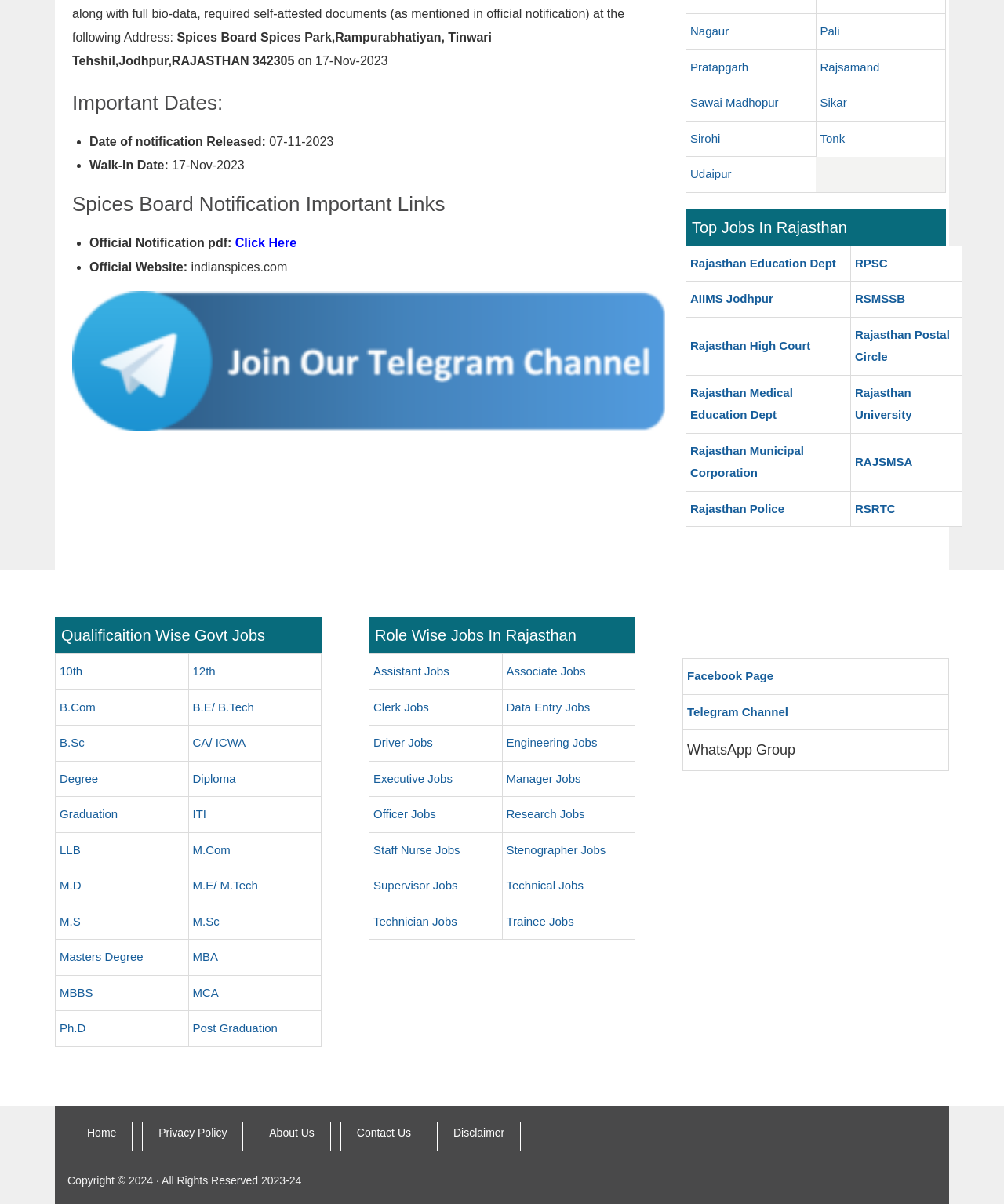Can you find the bounding box coordinates for the element to click on to achieve the instruction: "Click on the link to view the official notification pdf"?

[0.234, 0.196, 0.295, 0.207]